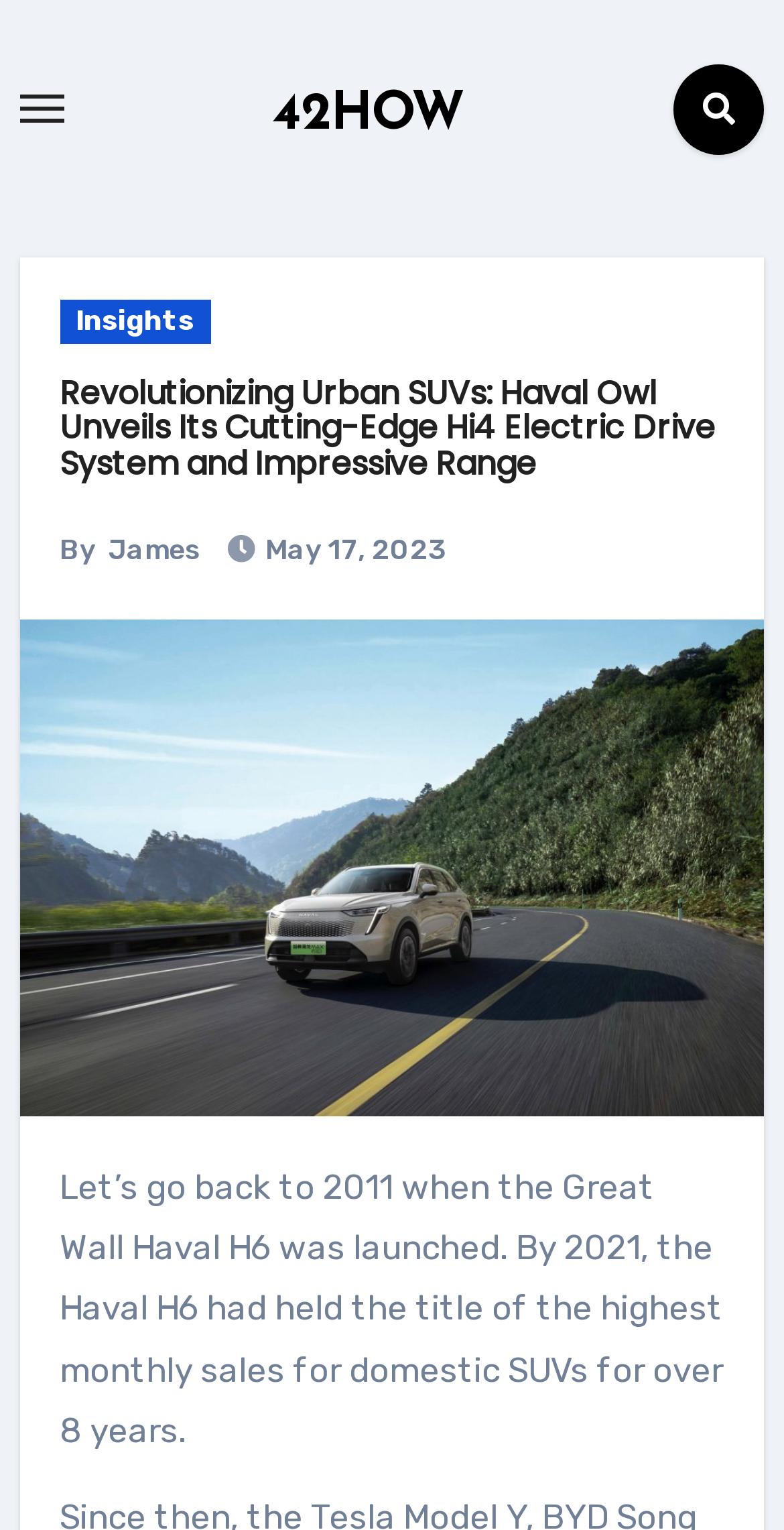Locate the bounding box of the UI element with the following description: "parent_node: Insights".

[0.025, 0.553, 0.975, 0.578]